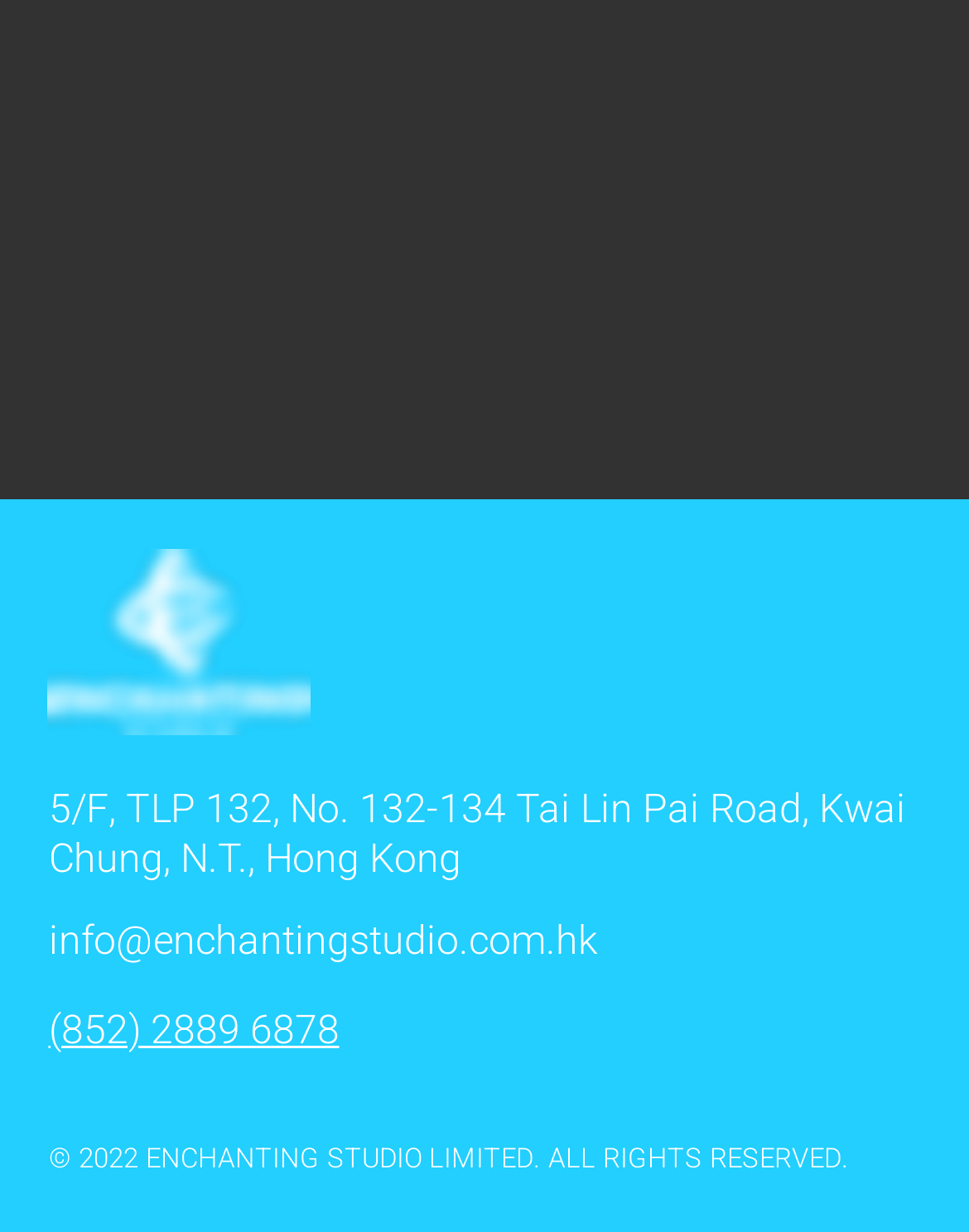Use a single word or phrase to answer the following:
What social media platforms are linked?

Vimeo, LinkedIn